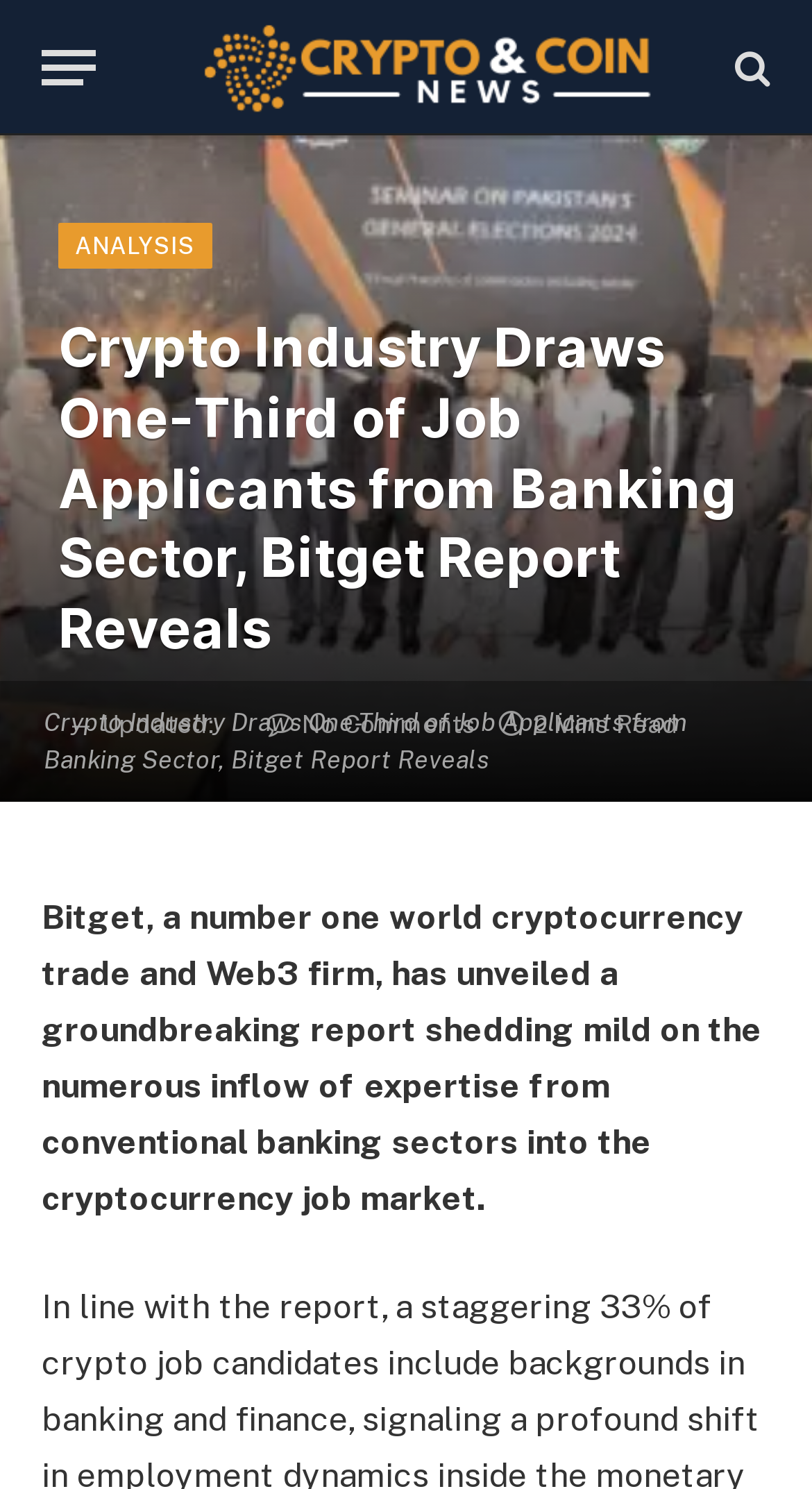How many minutes does it take to read the article?
Please respond to the question with a detailed and well-explained answer.

The answer can be found in the StaticText element with the text '2 Mins Read' which is located at the bottom of the webpage, next to the 'Updated:' text.